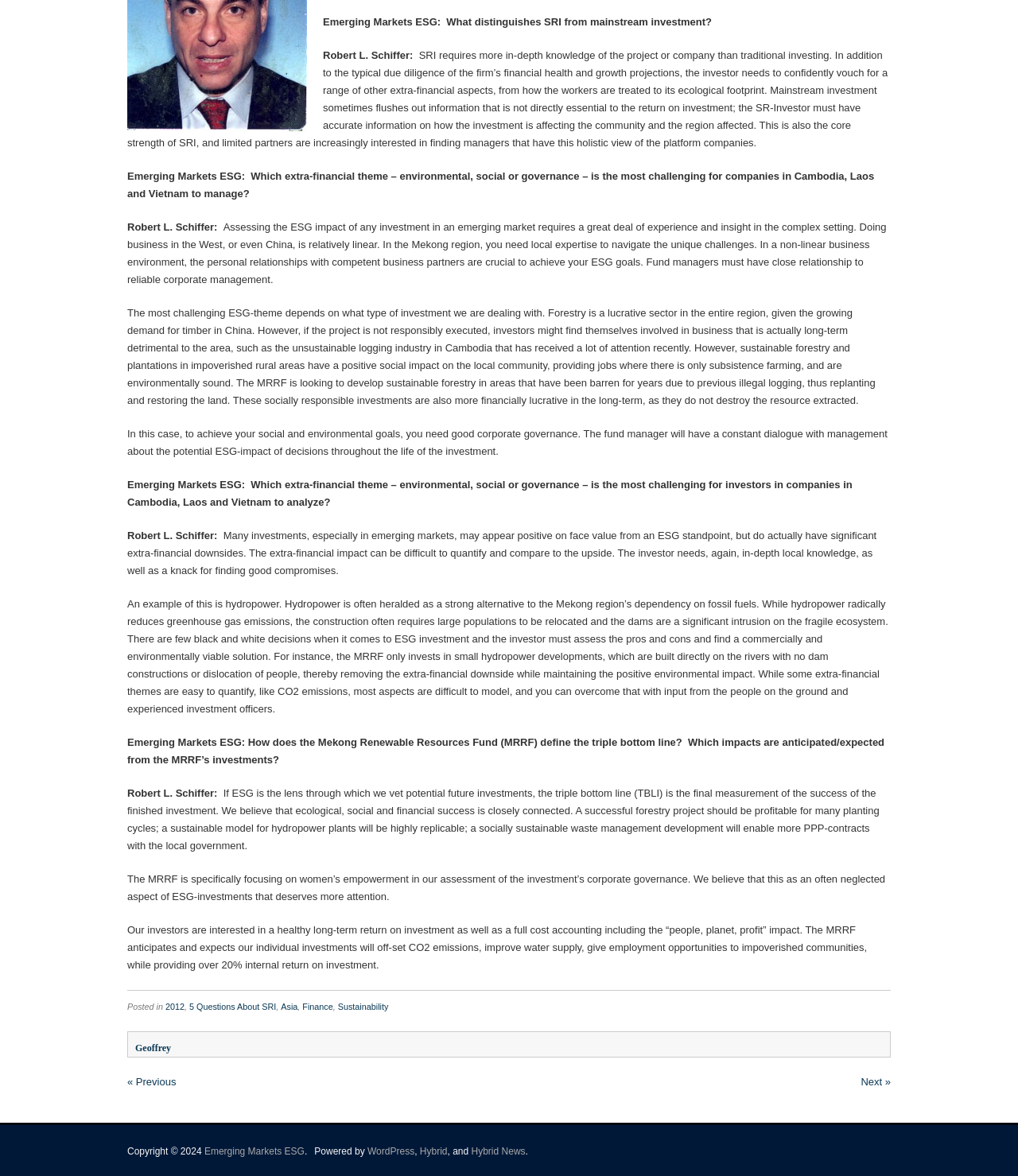Please locate the bounding box coordinates of the element's region that needs to be clicked to follow the instruction: "Click on the link 'Emerging Markets ESG'". The bounding box coordinates should be provided as four float numbers between 0 and 1, i.e., [left, top, right, bottom].

[0.201, 0.974, 0.299, 0.984]